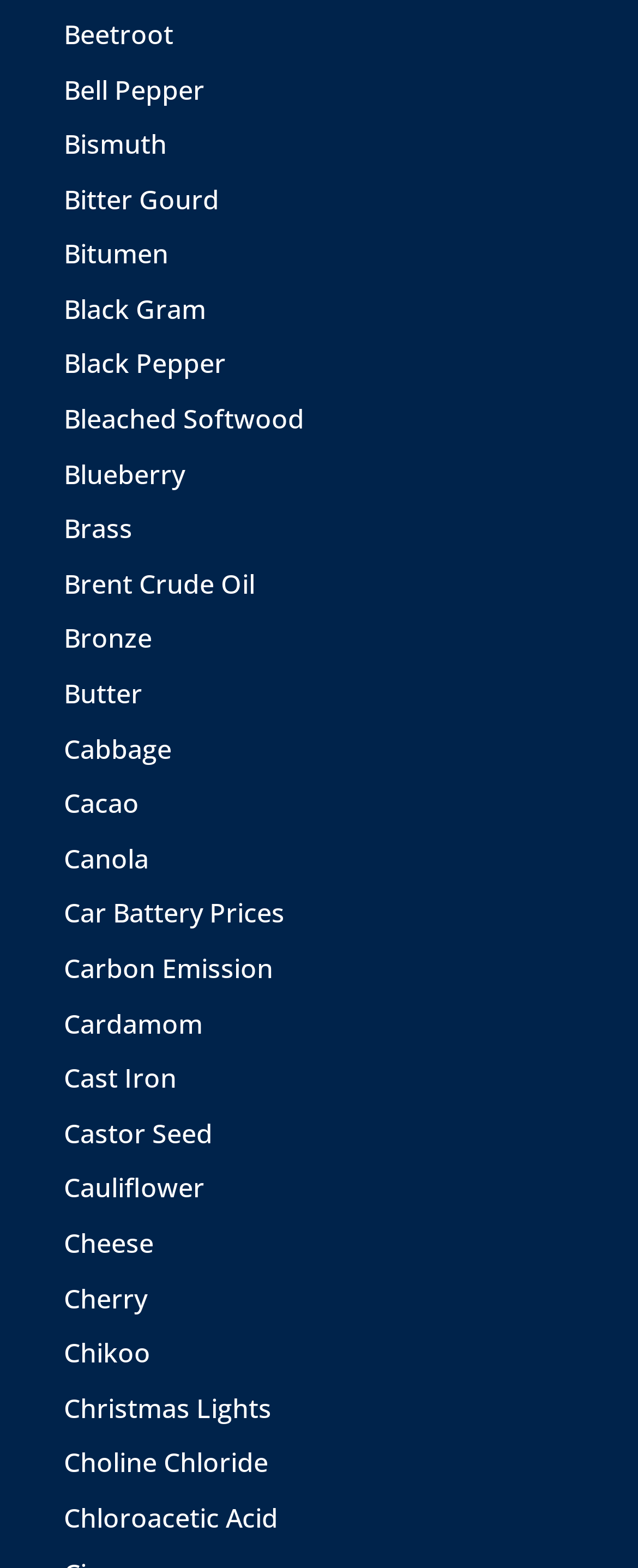What is the first item on the list?
Refer to the image and provide a concise answer in one word or phrase.

Beetroot